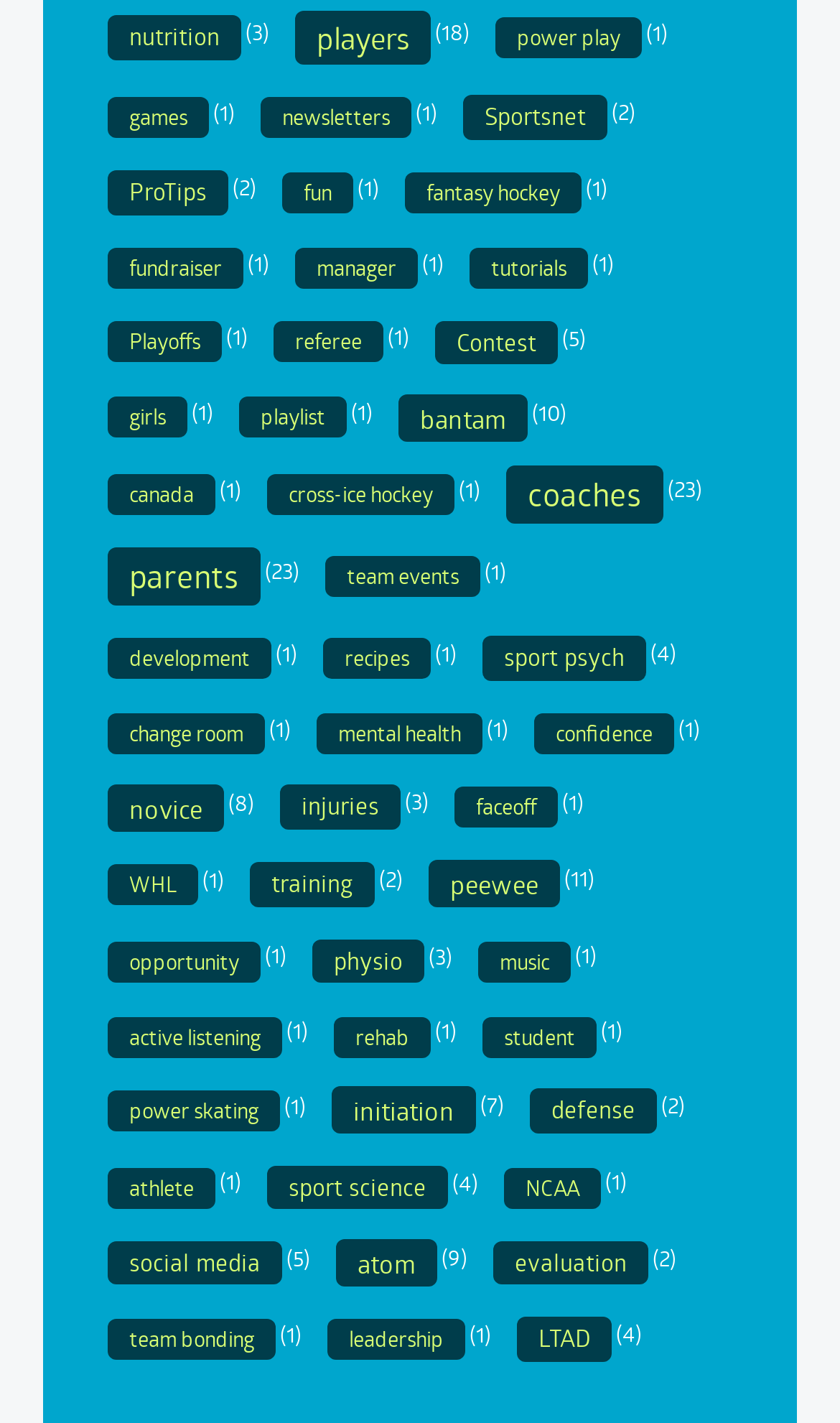Using the given description, provide the bounding box coordinates formatted as (top-left x, top-left y, bottom-right x, bottom-right y), with all values being floating point numbers between 0 and 1. Description: UFO News

None